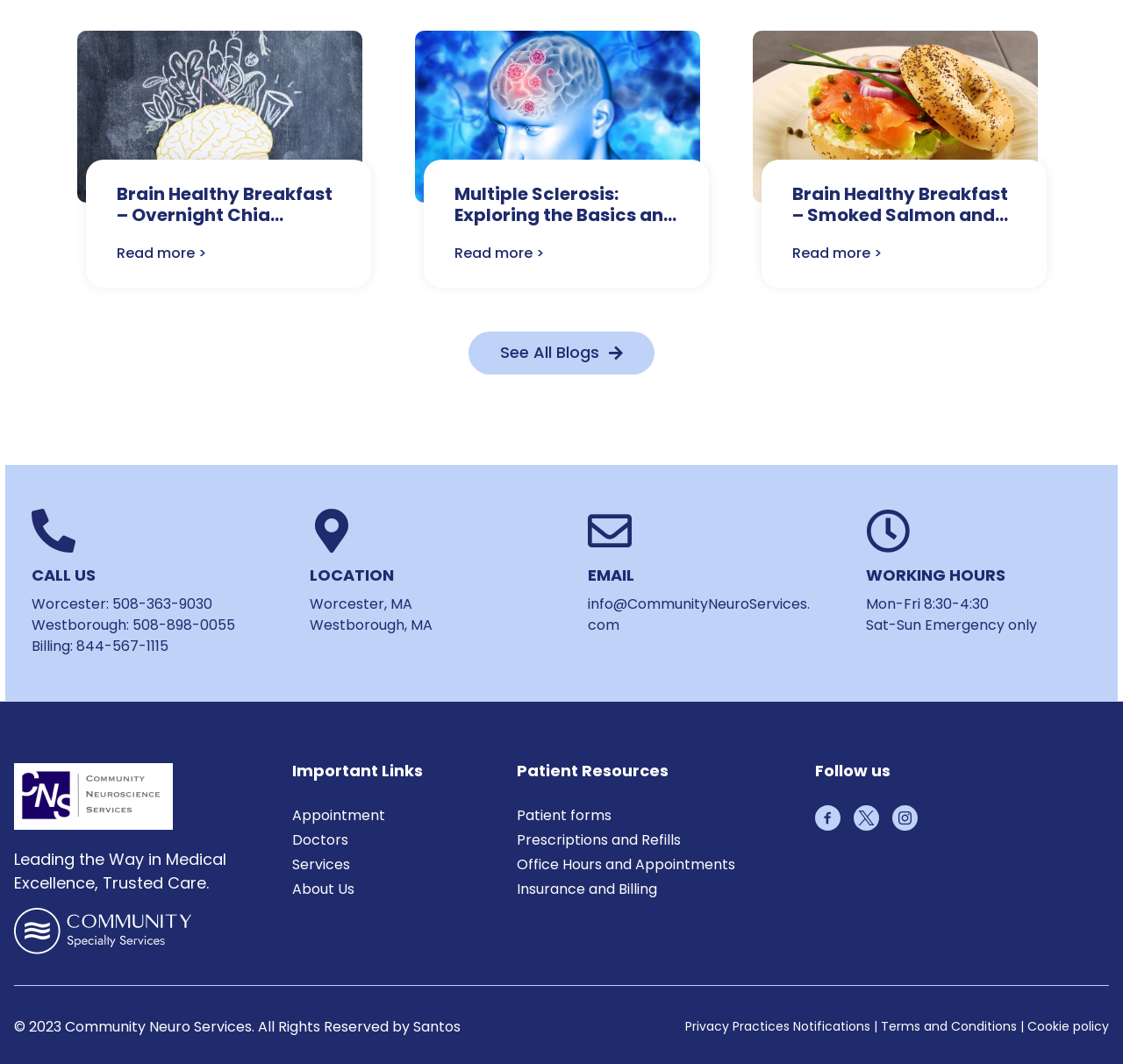What are the office hours?
Respond to the question with a well-detailed and thorough answer.

I found the answer by looking at the 'WORKING HOURS' section, which has a static text 'Mon-Fri 8:30-4:30' and another static text 'Sat-Sun Emergency only'. This indicates that the office hours are from Monday to Friday, 8:30 am to 4:30 pm.